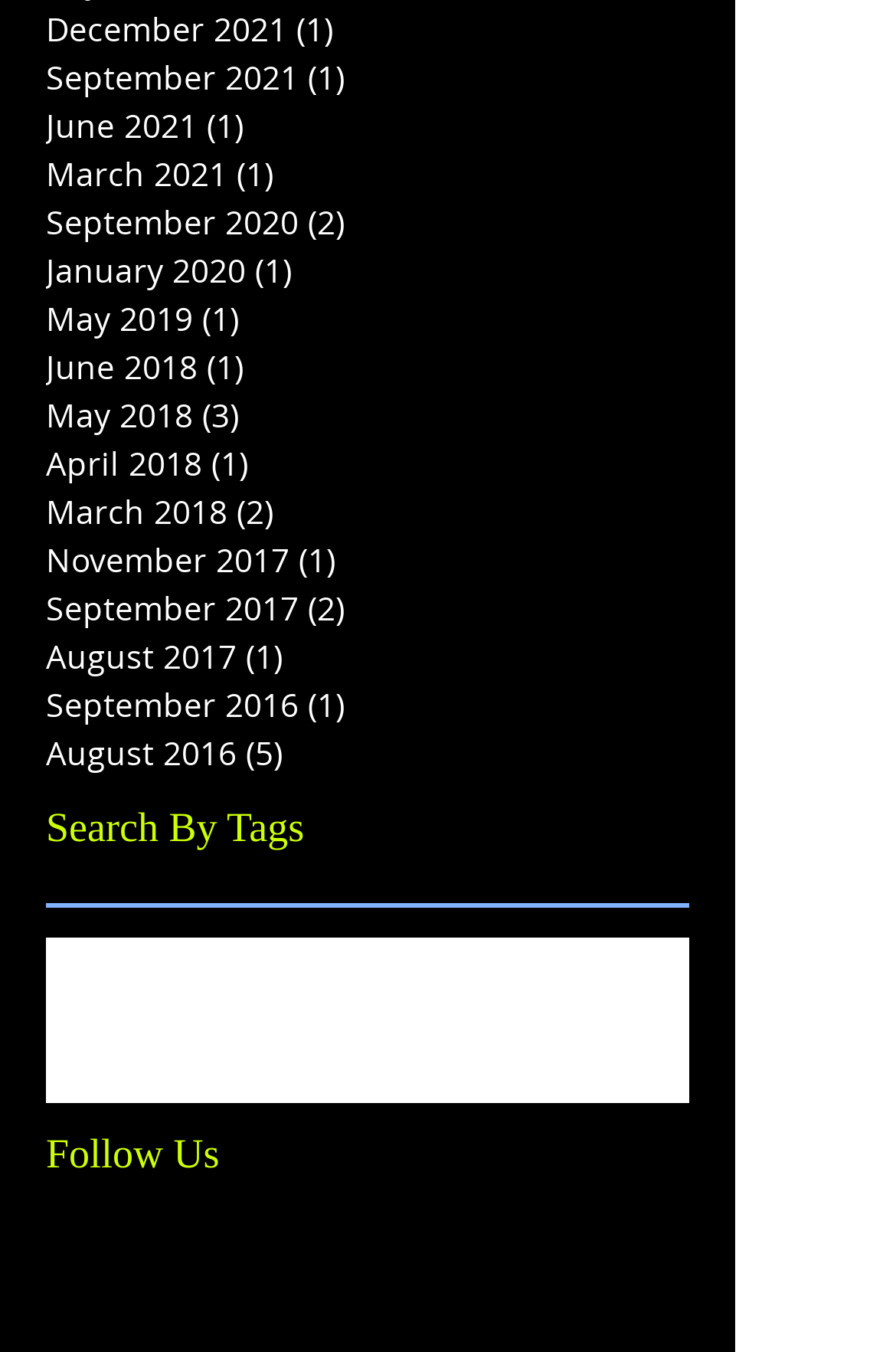What is the section title above the 'No tags yet.' text?
Carefully analyze the image and provide a thorough answer to the question.

I looked at the heading above the 'No tags yet.' text and found that the section title is 'Search By Tags'.